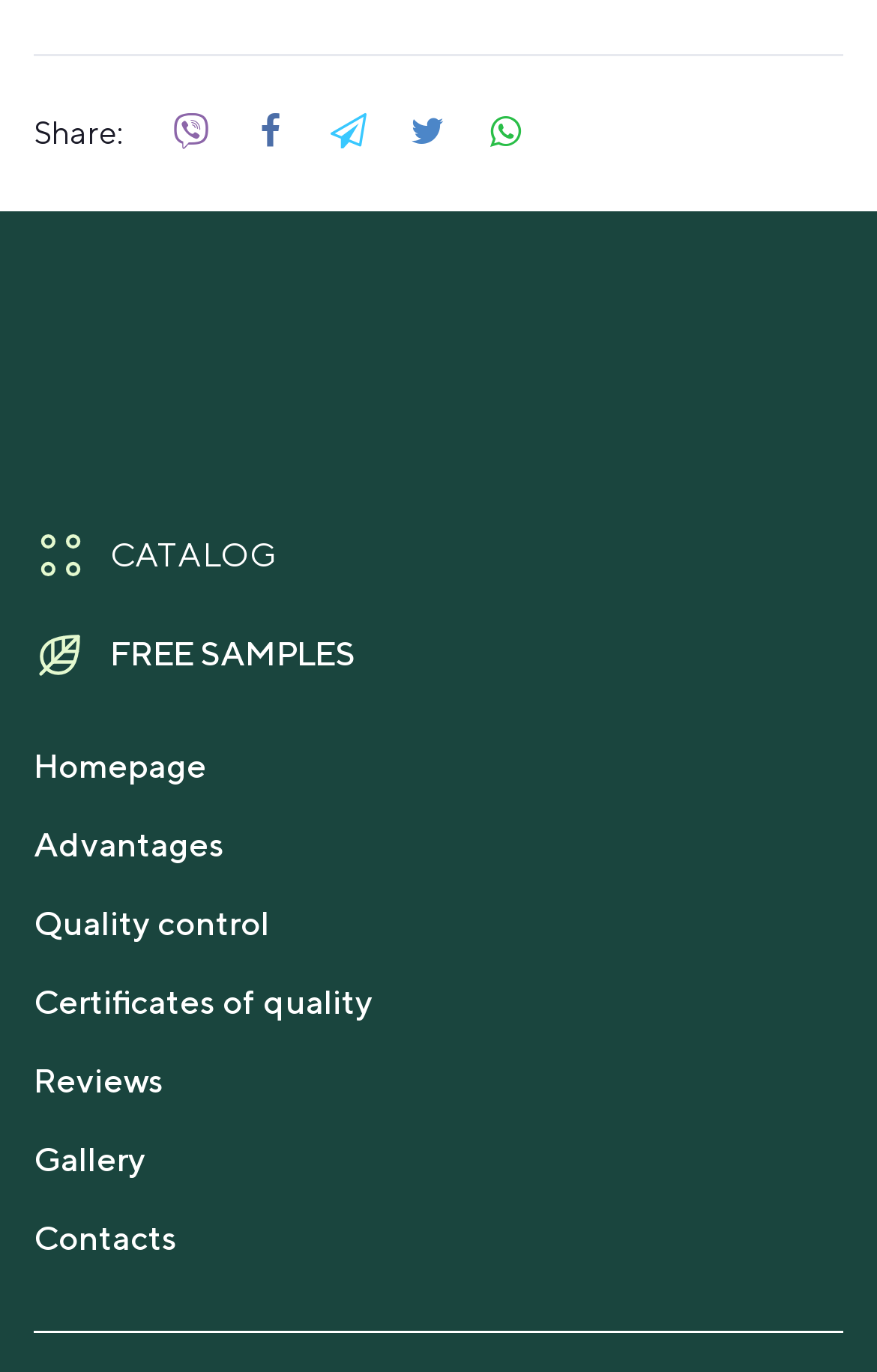Please identify the bounding box coordinates of the clickable area that will fulfill the following instruction: "Click on the CATALOG link". The coordinates should be in the format of four float numbers between 0 and 1, i.e., [left, top, right, bottom].

[0.038, 0.385, 0.962, 0.424]